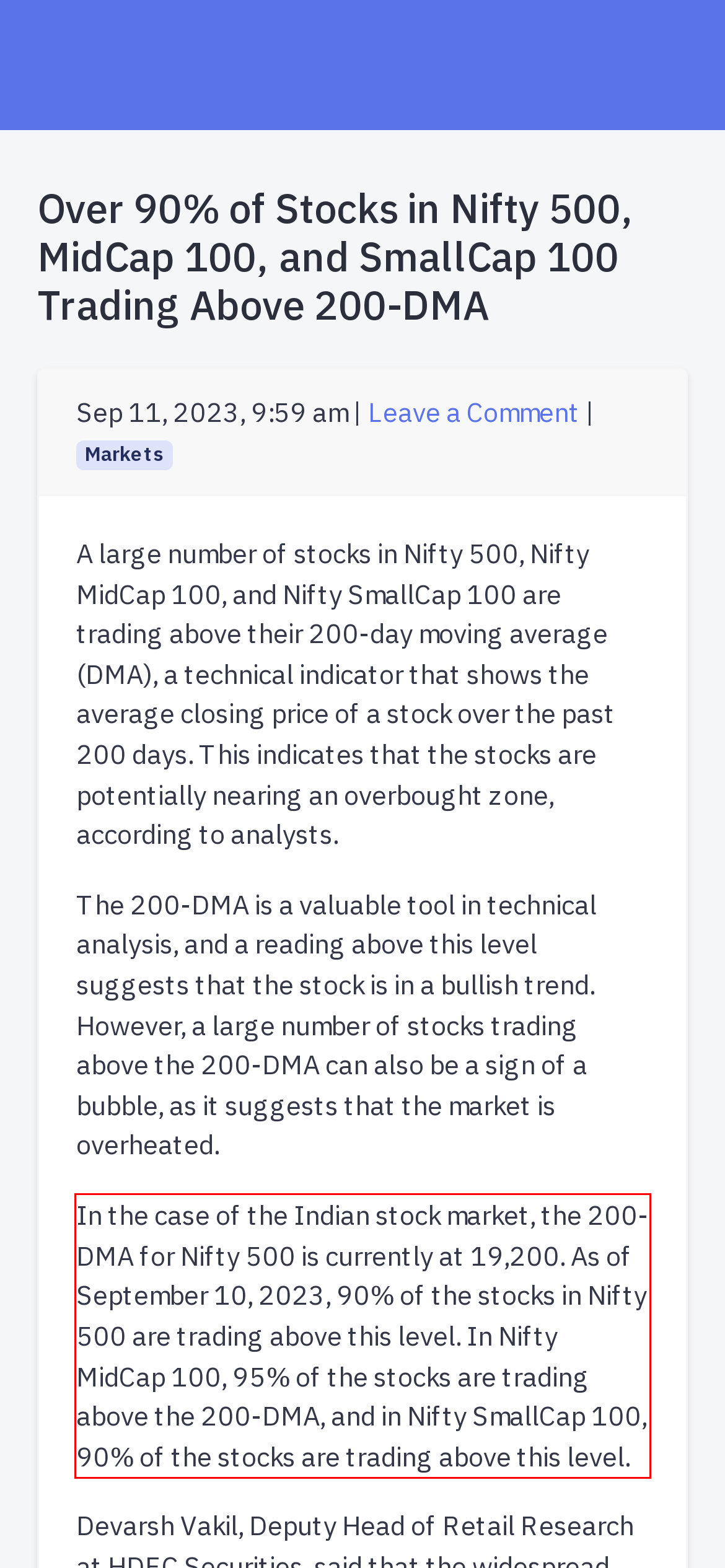Please identify the text within the red rectangular bounding box in the provided webpage screenshot.

In the case of the Indian stock market, the 200-DMA for Nifty 500 is currently at 19,200. As of September 10, 2023, 90% of the stocks in Nifty 500 are trading above this level. In Nifty MidCap 100, 95% of the stocks are trading above the 200-DMA, and in Nifty SmallCap 100, 90% of the stocks are trading above this level.